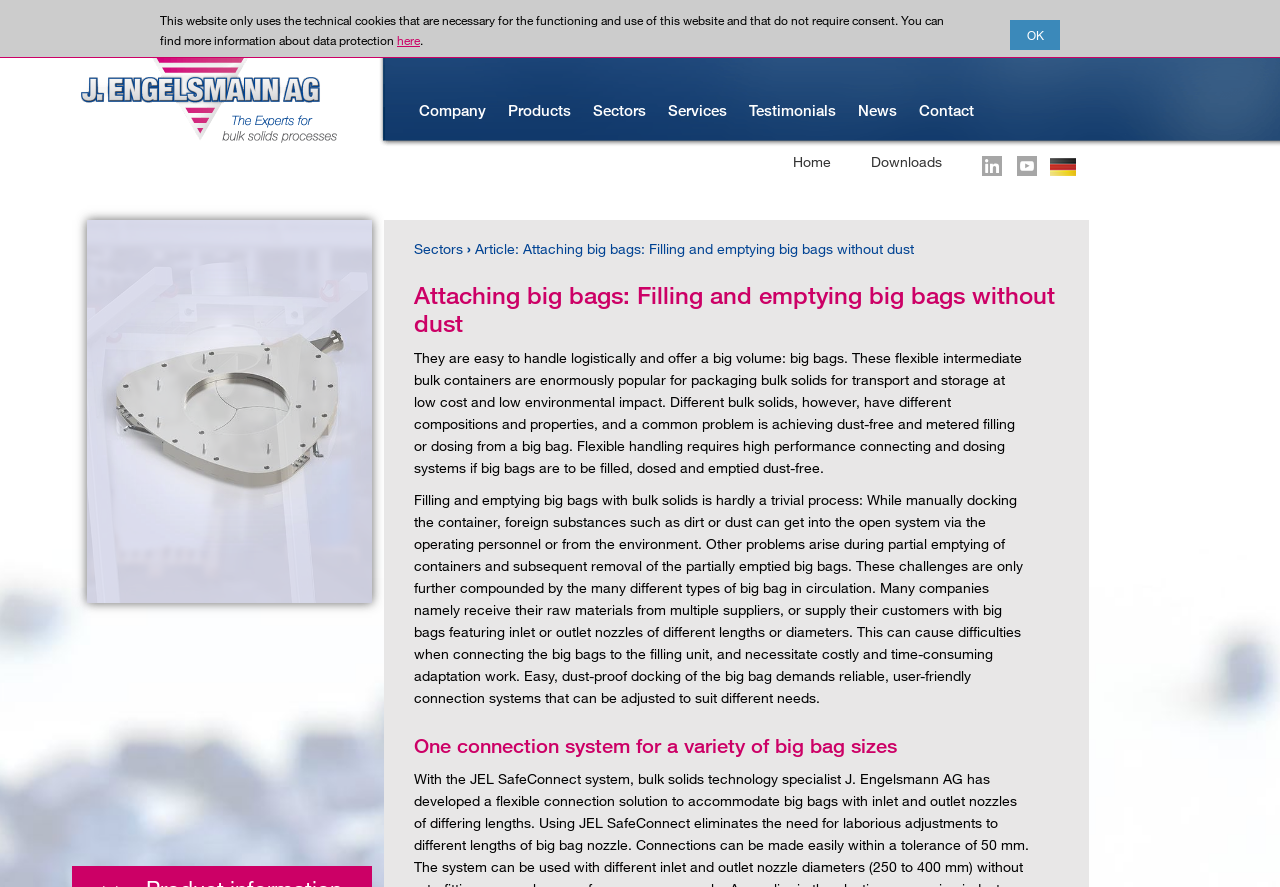What is the purpose of the connection systems?
Based on the image, answer the question with a single word or brief phrase.

Dust-free and metered filling or dosing